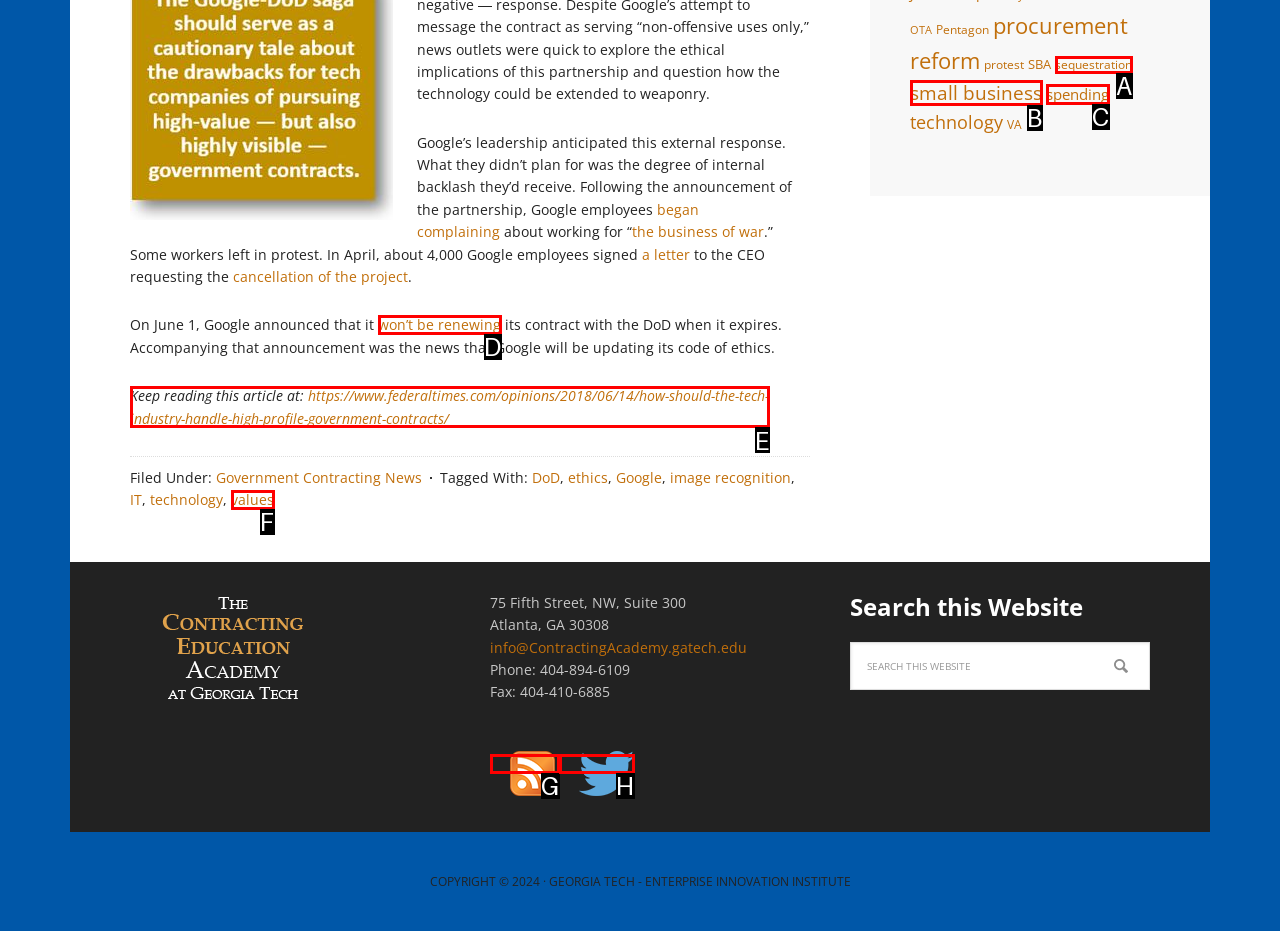Identify the HTML element that best fits the description: won’t be renewing. Respond with the letter of the corresponding element.

D